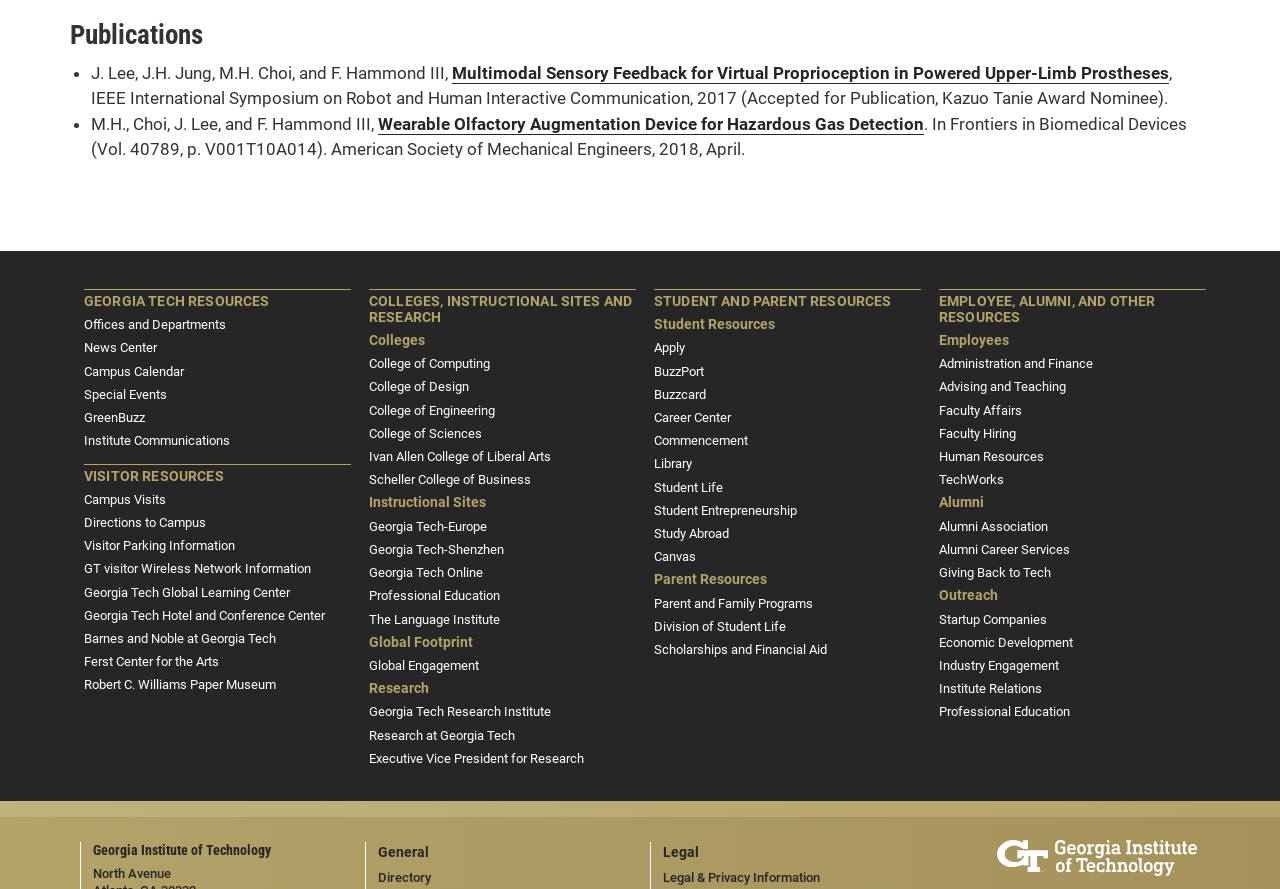Based on the element description Study Abroad, identify the bounding box coordinates for the UI element. The coordinates should be in the format (top-left x, top-left y, bottom-right x, bottom-right y) and within the 0 to 1 range.

[0.511, 0.592, 0.57, 0.609]